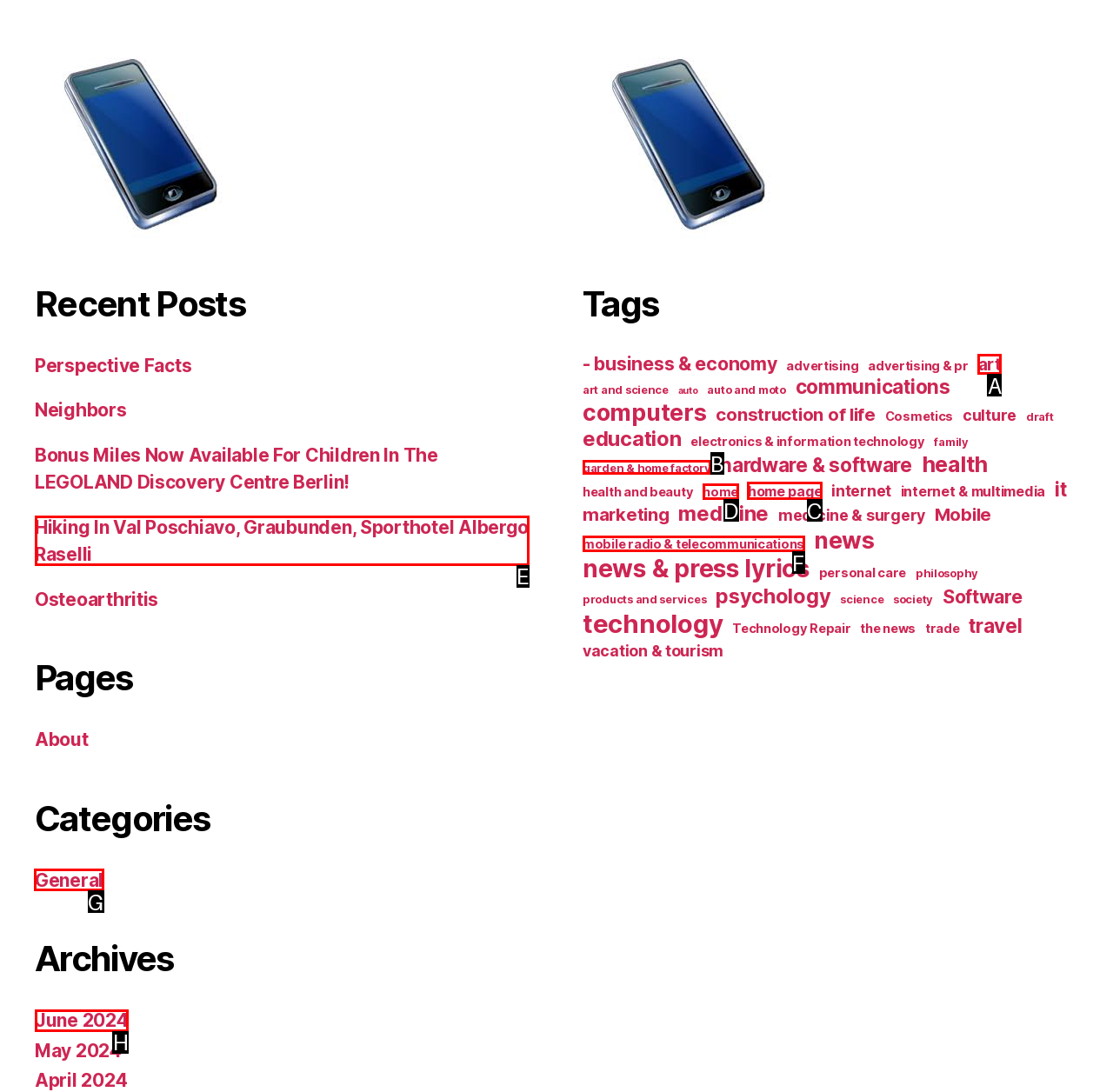To execute the task: Browse the 'General' category, which one of the highlighted HTML elements should be clicked? Answer with the option's letter from the choices provided.

G